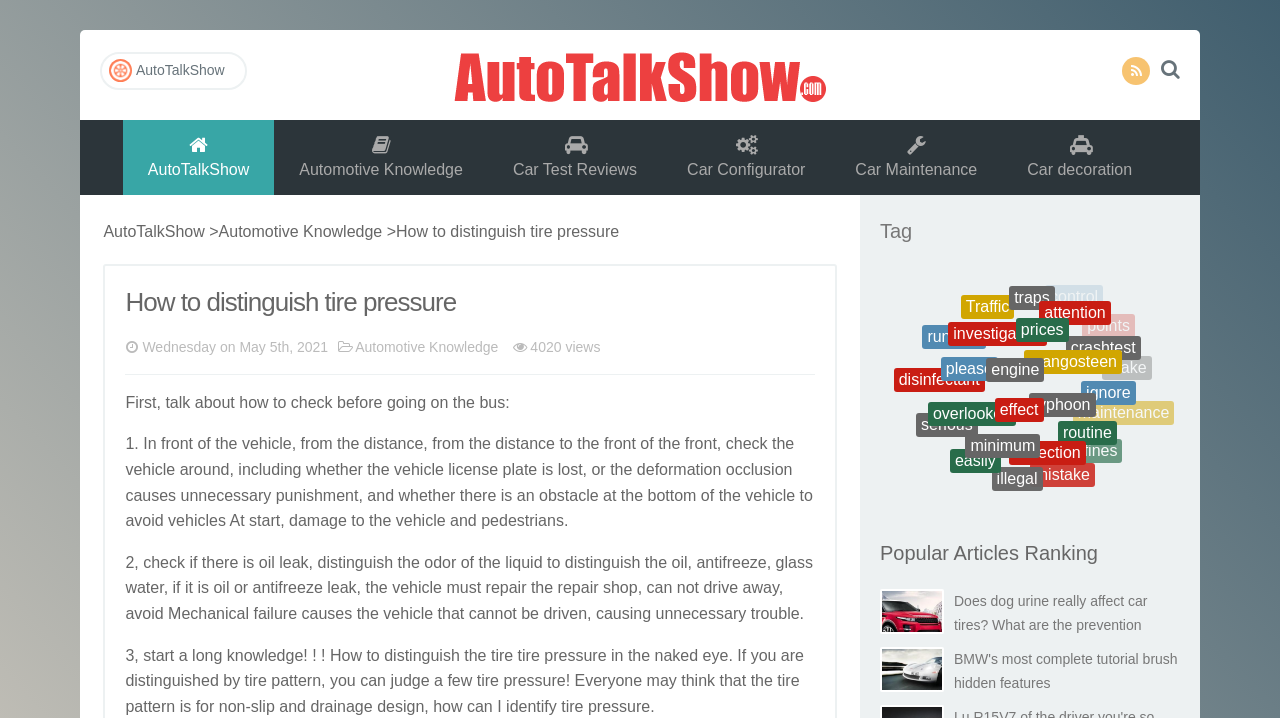Consider the image and give a detailed and elaborate answer to the question: 
What is the name of the website?

The name of the website can be found in the heading element at the top of the webpage, which is 'AutoTalkShow'.